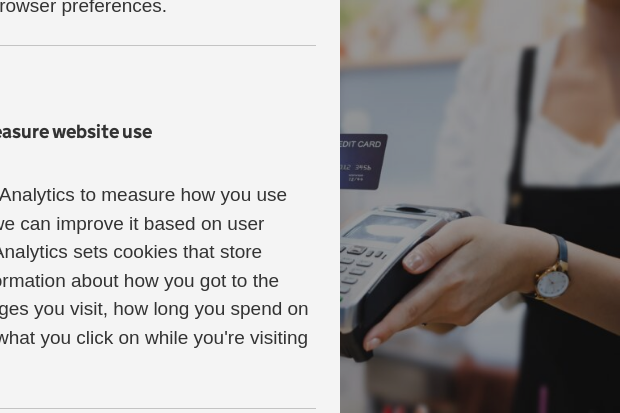What type of payment is being made?
Refer to the image and provide a detailed answer to the question.

The image shows a credit card being held near a card reader, which is a common setup for contactless payments. The caption also explicitly mentions 'contactless payment', which confirms this conclusion.